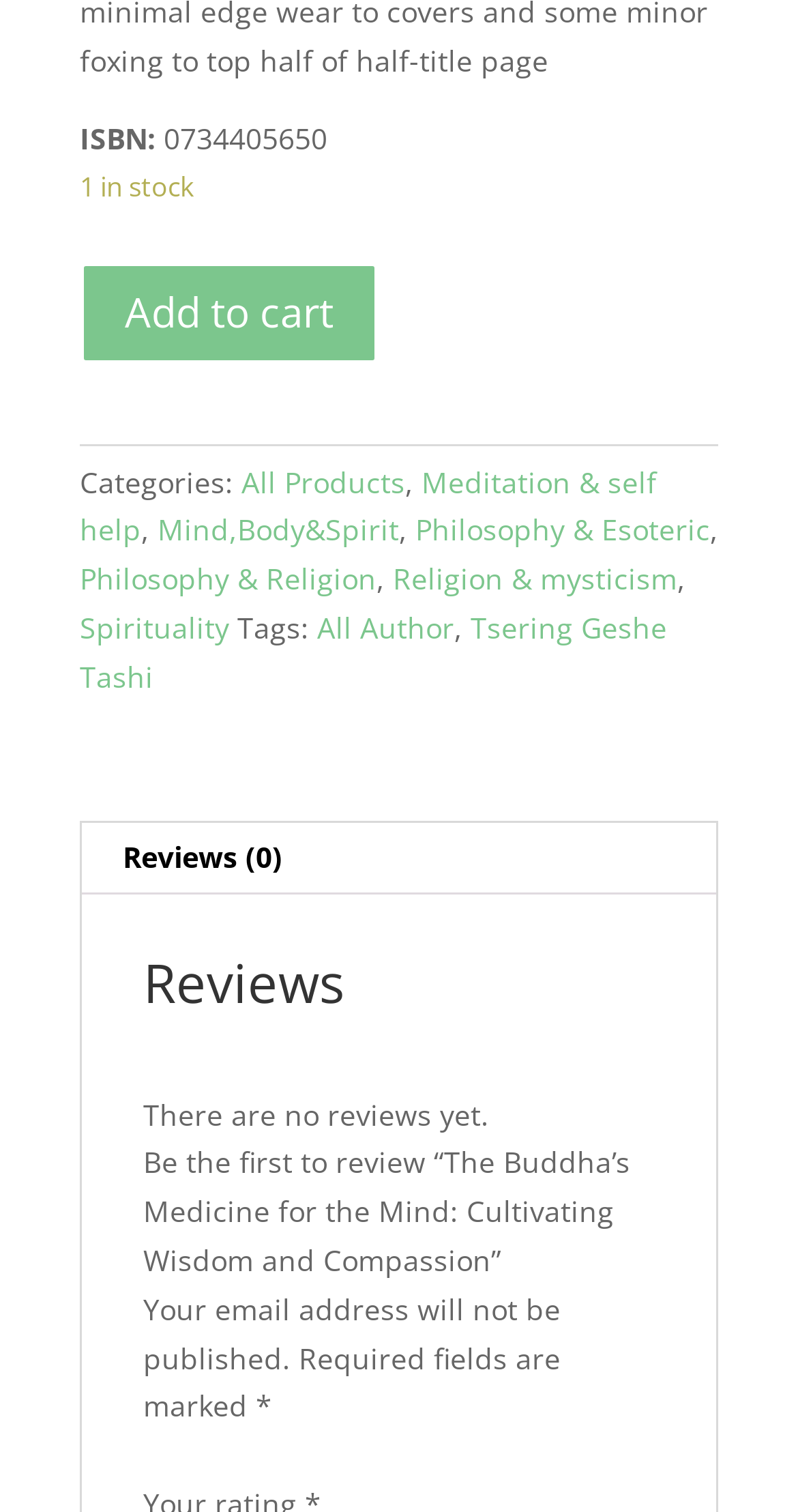Provide the bounding box coordinates of the area you need to click to execute the following instruction: "View reviews".

[0.097, 0.544, 0.9, 0.59]